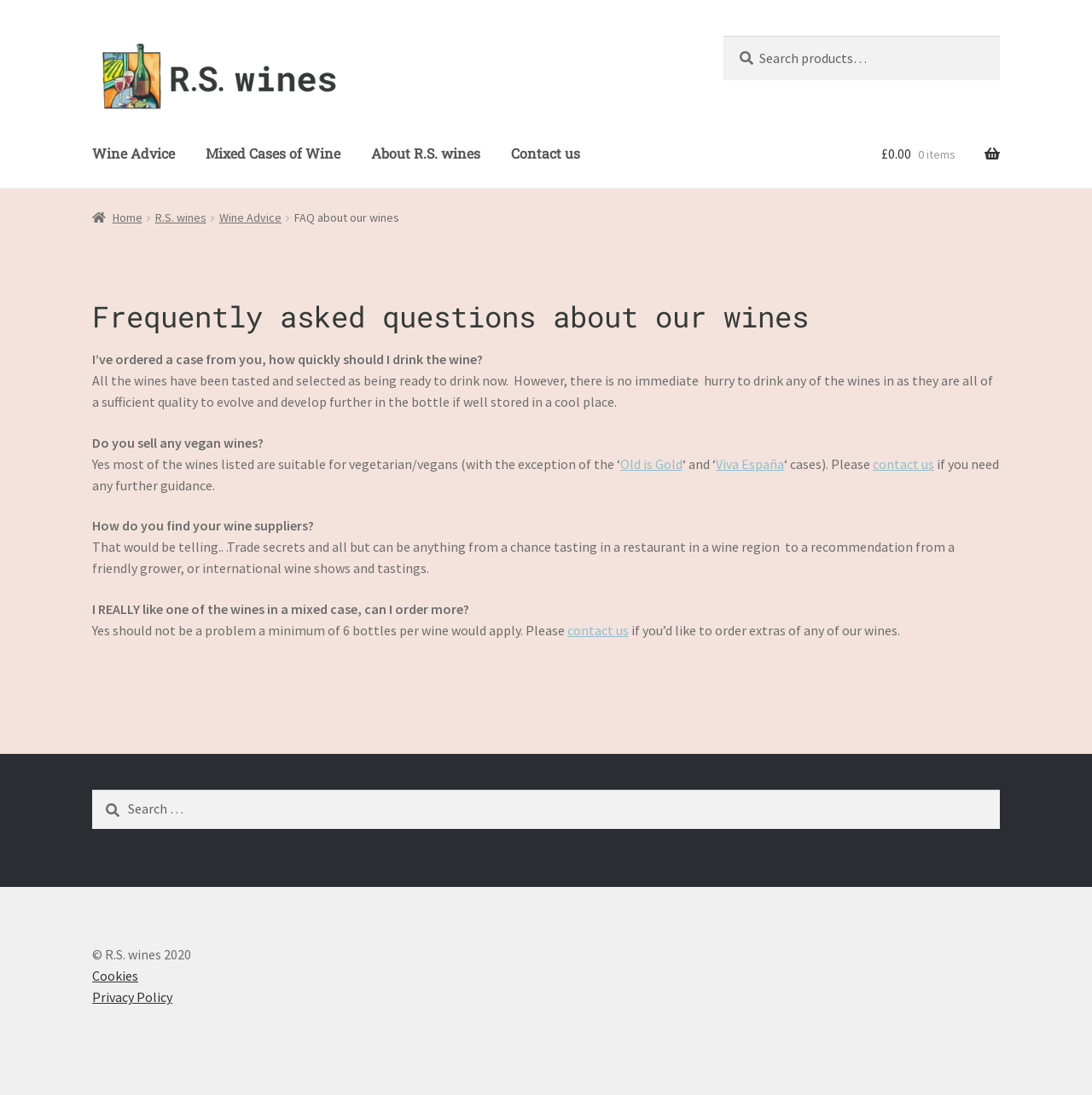Please provide a short answer using a single word or phrase for the question:
What is the copyright year of the website?

2020